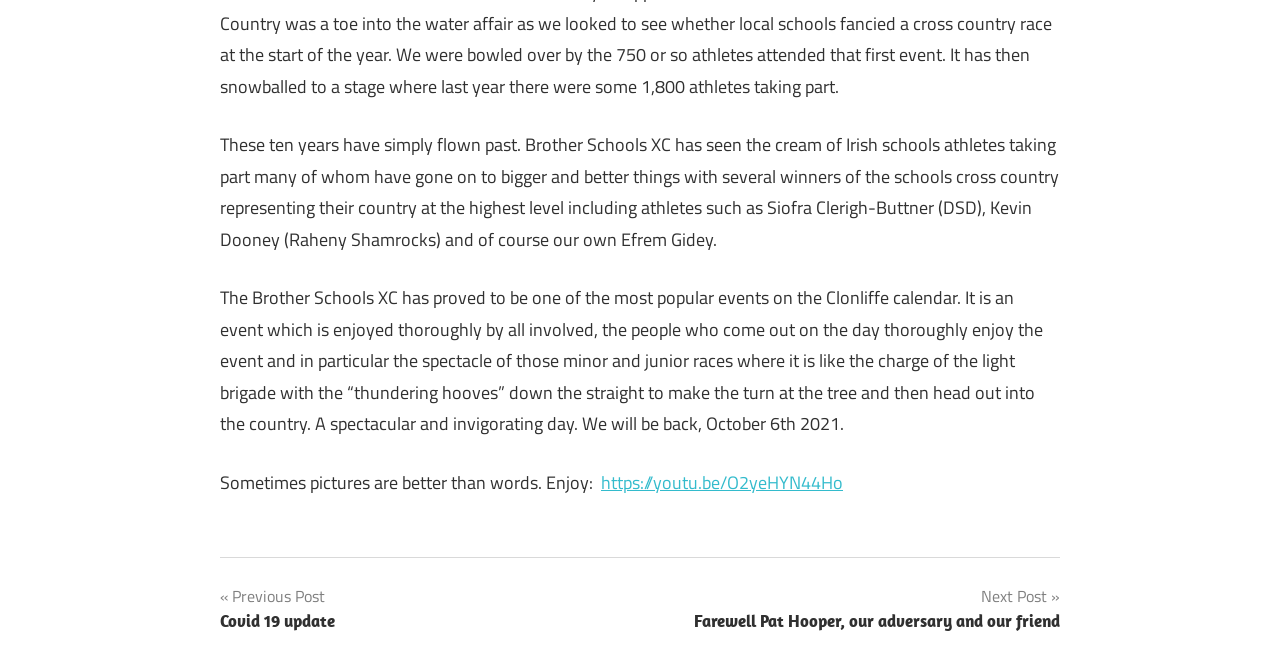Based on the provided description, "Previous PostCovid 19 update", find the bounding box of the corresponding UI element in the screenshot.

[0.172, 0.898, 0.262, 0.978]